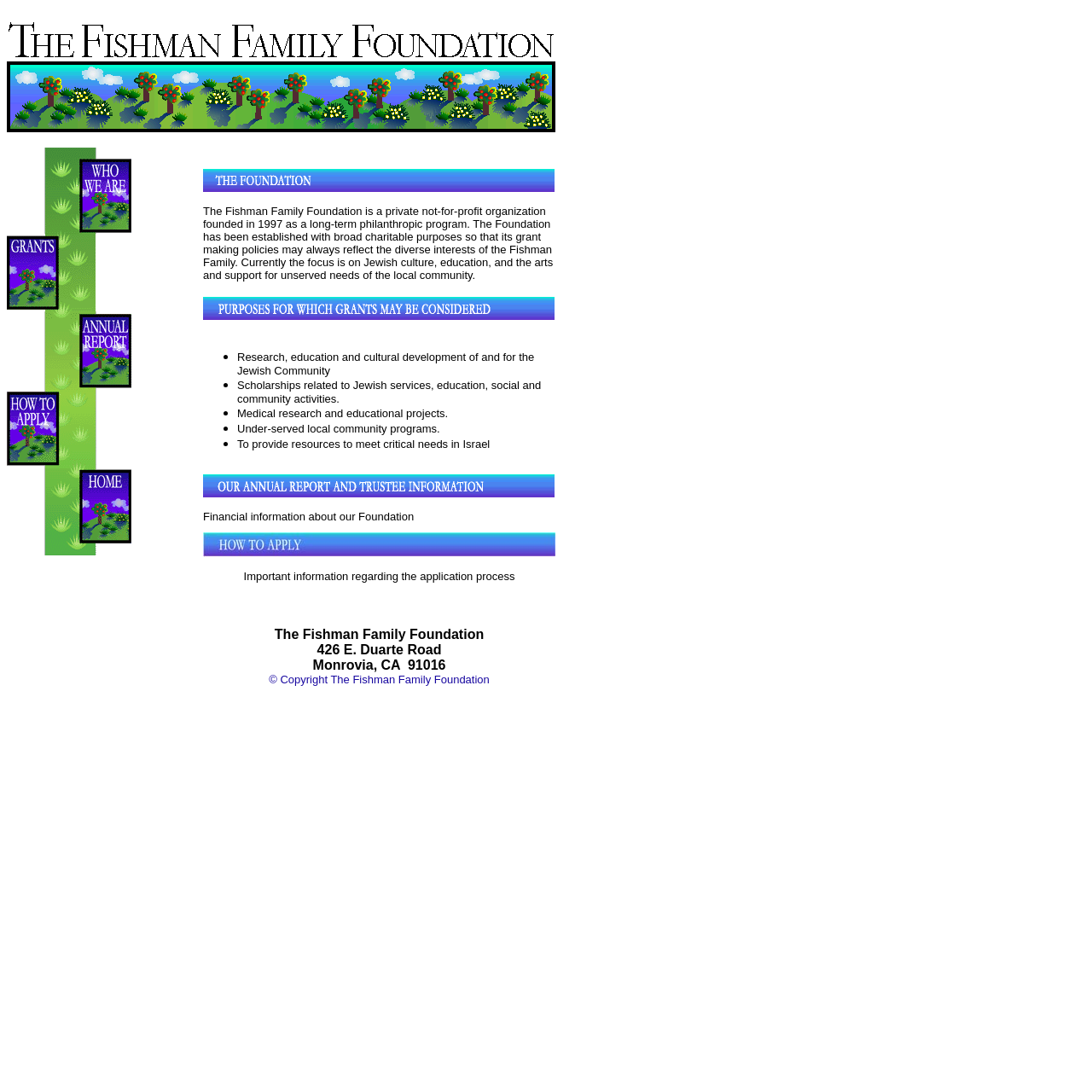With reference to the screenshot, provide a detailed response to the question below:
What is the focus of the Fishman Family Foundation?

According to the webpage content, specifically the first paragraph, it is mentioned that 'Currently the focus is on Jewish culture, education, and the arts and support for unserved needs of the local community.' Therefore, the answer is 'Jewish culture, education, and the arts'.